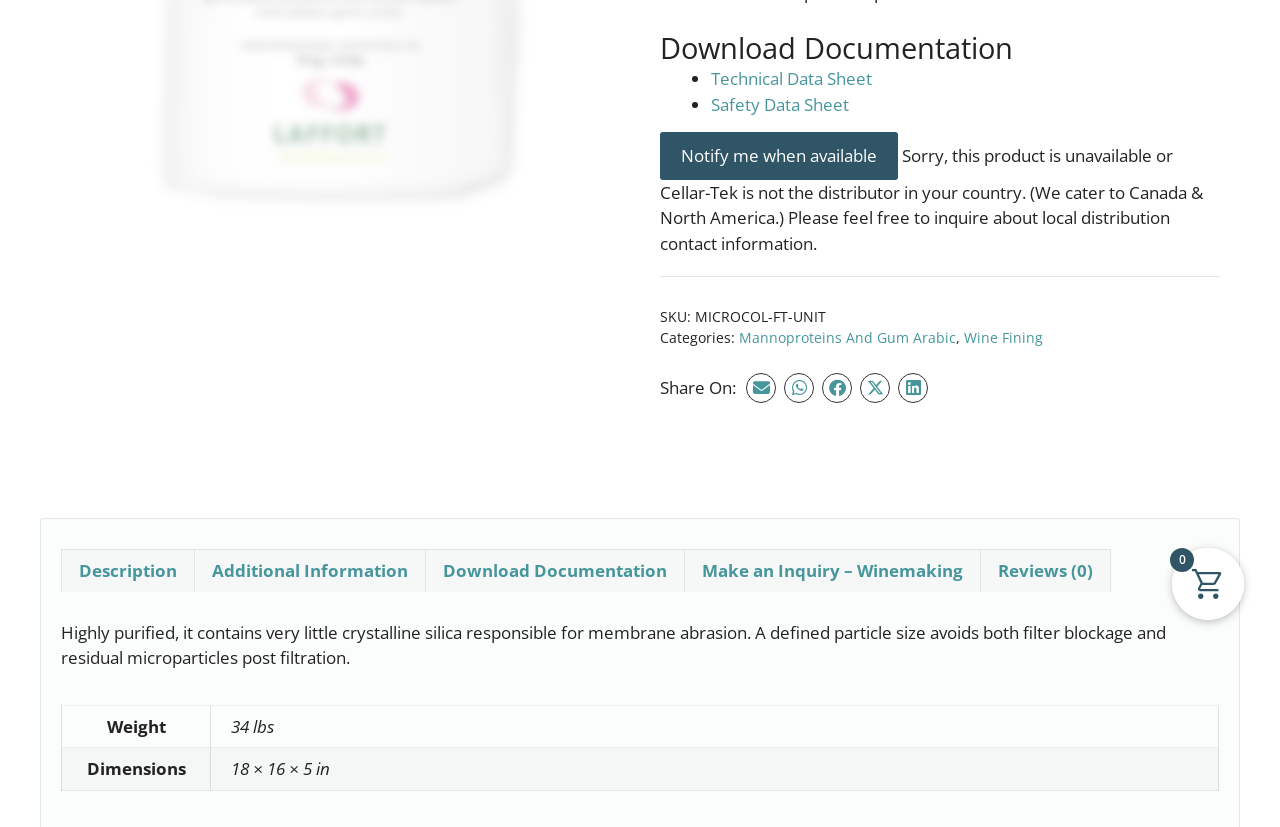Identify and provide the bounding box coordinates of the UI element described: "Menu". The coordinates should be formatted as [left, top, right, bottom], with each number being a float between 0 and 1.

None